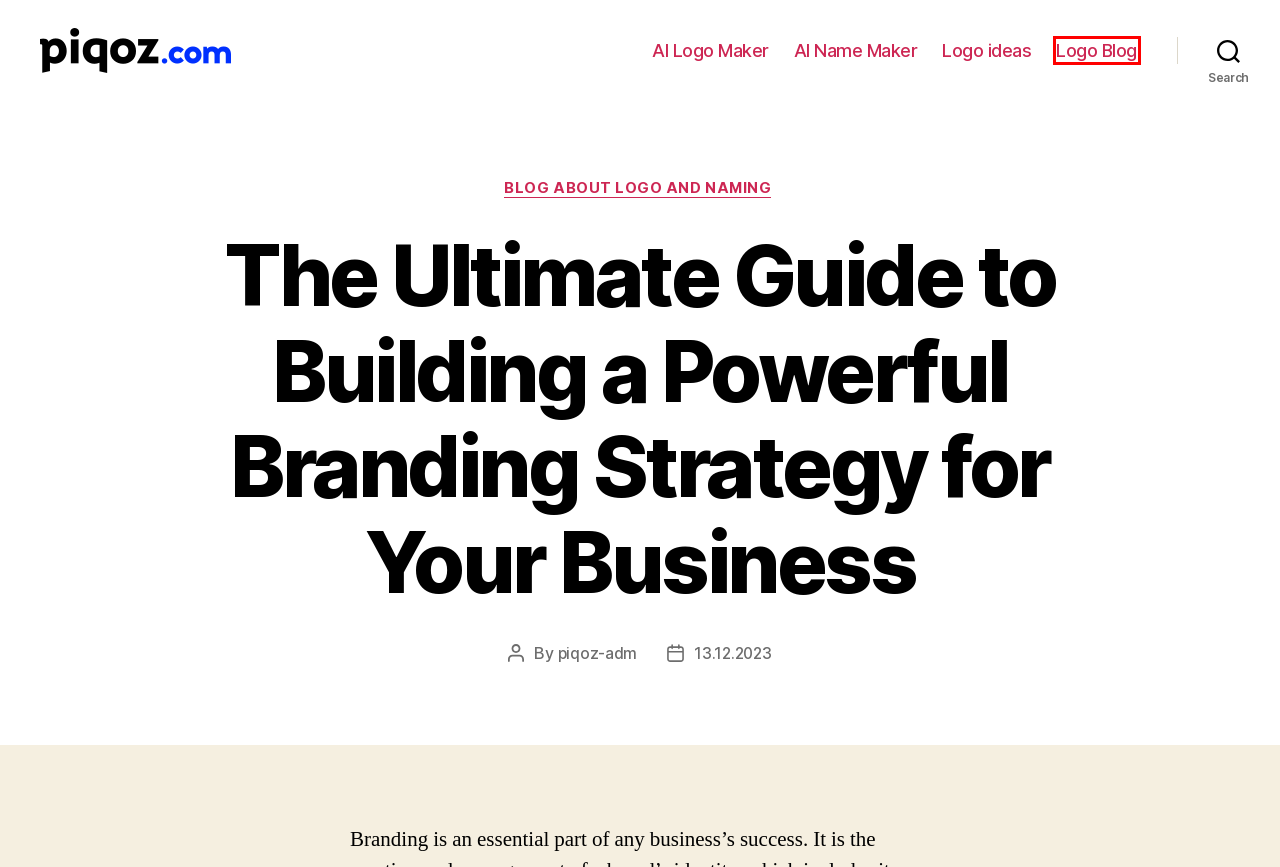You have a screenshot of a webpage with a red bounding box highlighting a UI element. Your task is to select the best webpage description that corresponds to the new webpage after clicking the element. Here are the descriptions:
A. Market Open Time: Everything You Need to Know
B. Generate Custom Names with Name Maker - Free and Easy
C. Logo Maker - Free Online Tool to Design Custom Logos
D. General Promotion - Strategies, Tips, and Techniques for Successful Marketing
E. piqoz-adm, Author at Logo Design & Name Generator for Brand and Business
F. Logo Design & Name Generator for Brand and Business
G. Logo ideas
H. Blog about Logo and Naming

H